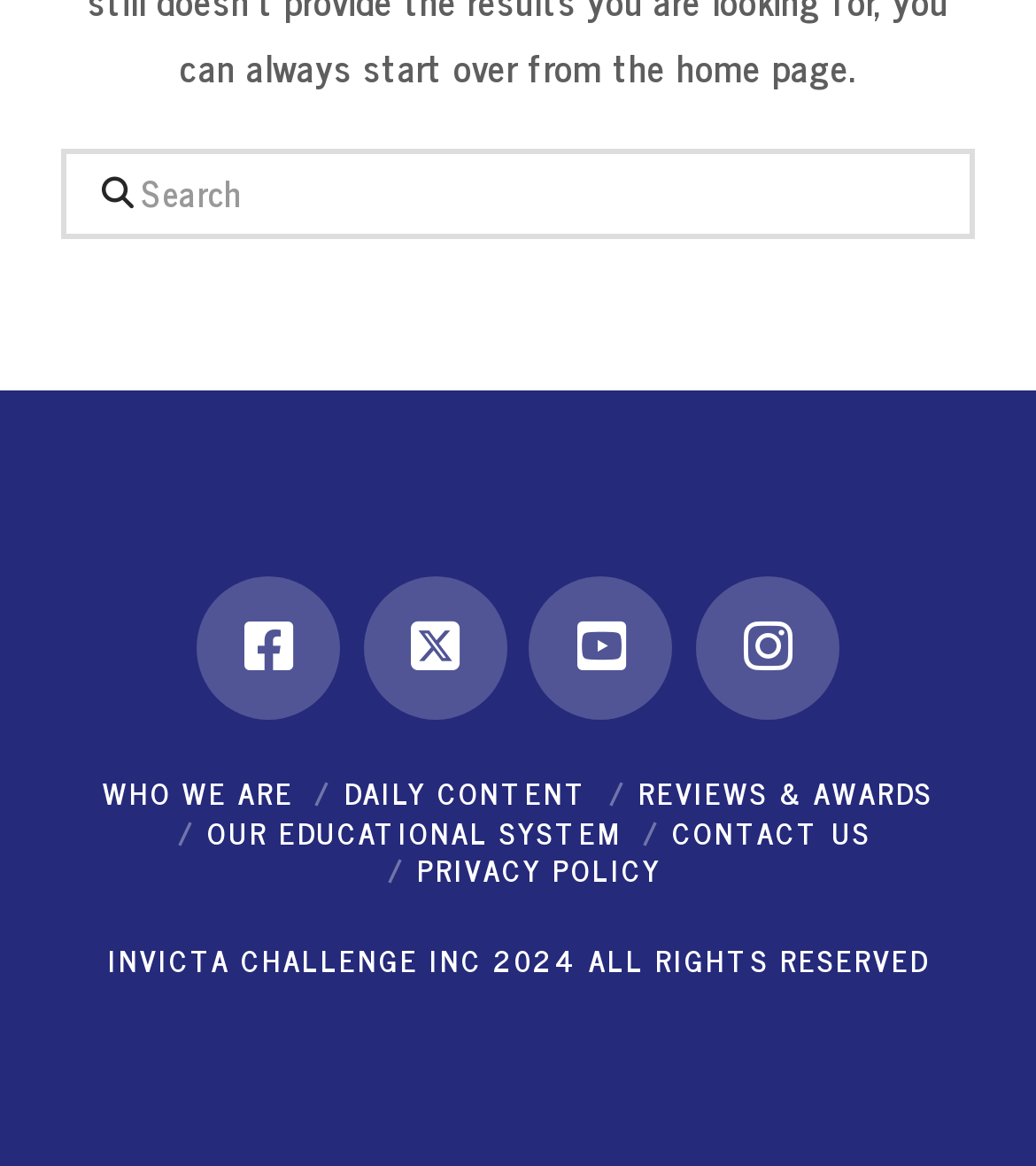Provide the bounding box coordinates of the HTML element this sentence describes: "parent_node: Search name="s" placeholder="Search"".

[0.06, 0.127, 0.94, 0.205]